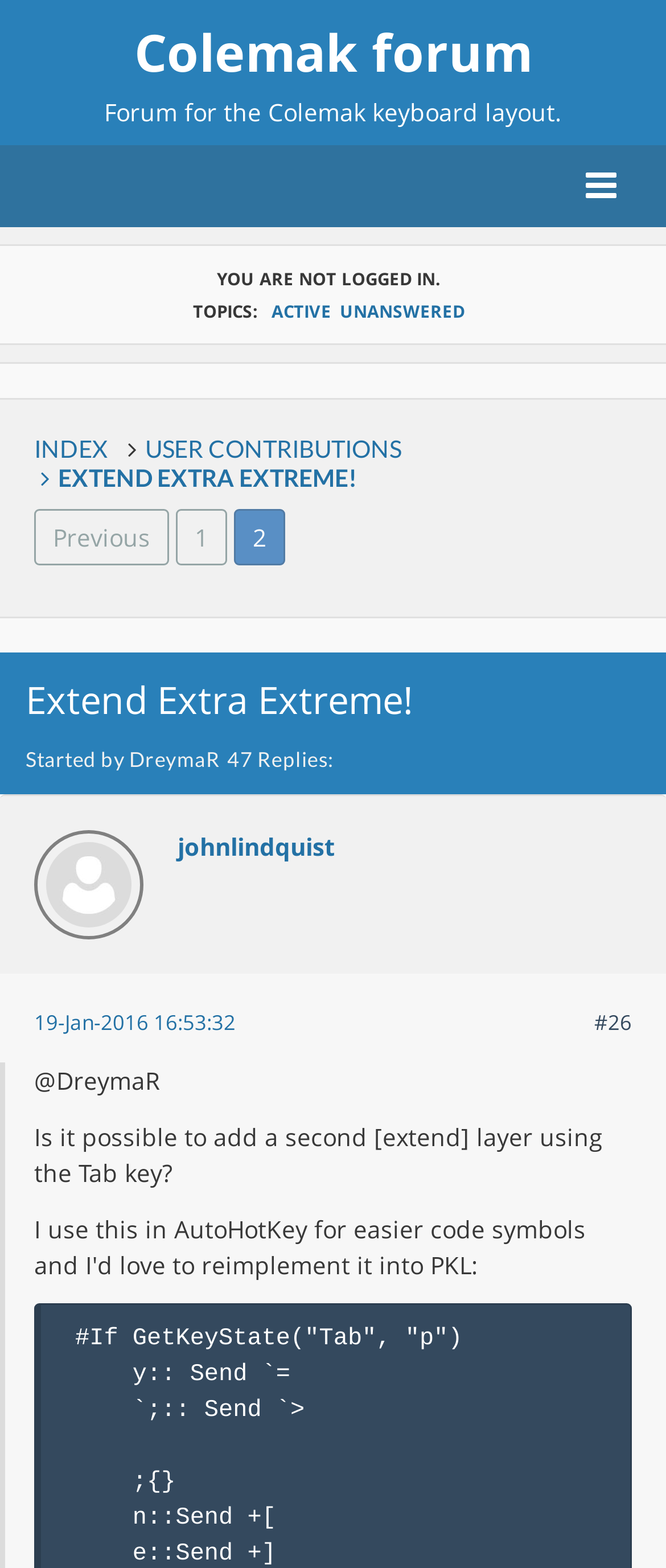Give a complete and precise description of the webpage's appearance.

The webpage is a forum discussion page, specifically the second page of the "Extend Extra Extreme!" topic on the Colemak forum. At the top, there is a heading with the forum name "Colemak forum" and a link to the forum. Below this, there is a brief description of the forum, "Forum for the Colemak keyboard layout." 

On the top-right side, there is a notification "YOU ARE NOT LOGGED IN." Below this, there are several links, including "TOPICS:", "ACTIVE", "UNANSWERED", and "INDEX", which are likely navigation links for the forum. Next to these links, there is a prominent heading "EXTEND EXTRA EXTREME!" which is the title of the current topic.

Below the topic title, there are pagination links, including "Previous" and "1", indicating that this is the second page of the topic. The main content of the page is a discussion thread, with the topic starter's name "DreymaR" and the number of replies "47 Replies:". 

The discussion thread consists of several posts, each with the poster's name, such as "johnlindquist", the post date and time, and the post content. The posts are arranged in a vertical list, with the most recent post at the top. There are 47 replies in total, with the last post on the page being "#26" by "DreymaR", asking about adding a second extend layer using the Tab key.